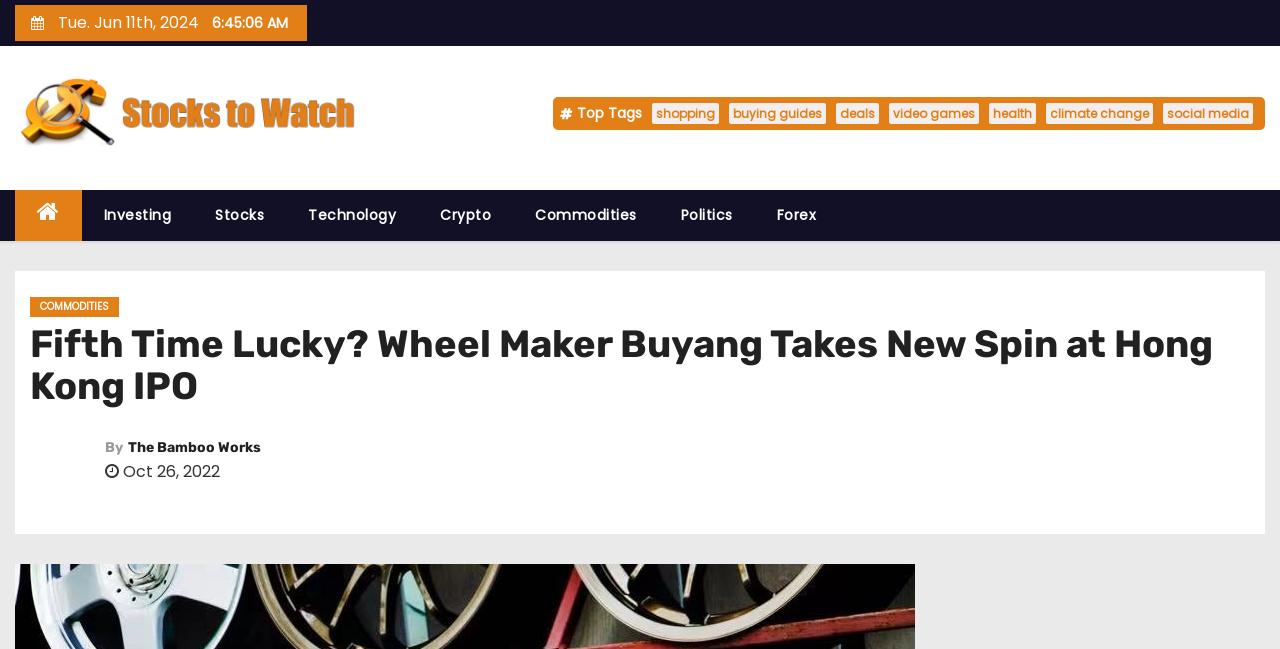Find the bounding box coordinates of the clickable area required to complete the following action: "Read about climate change".

[0.817, 0.158, 0.901, 0.191]